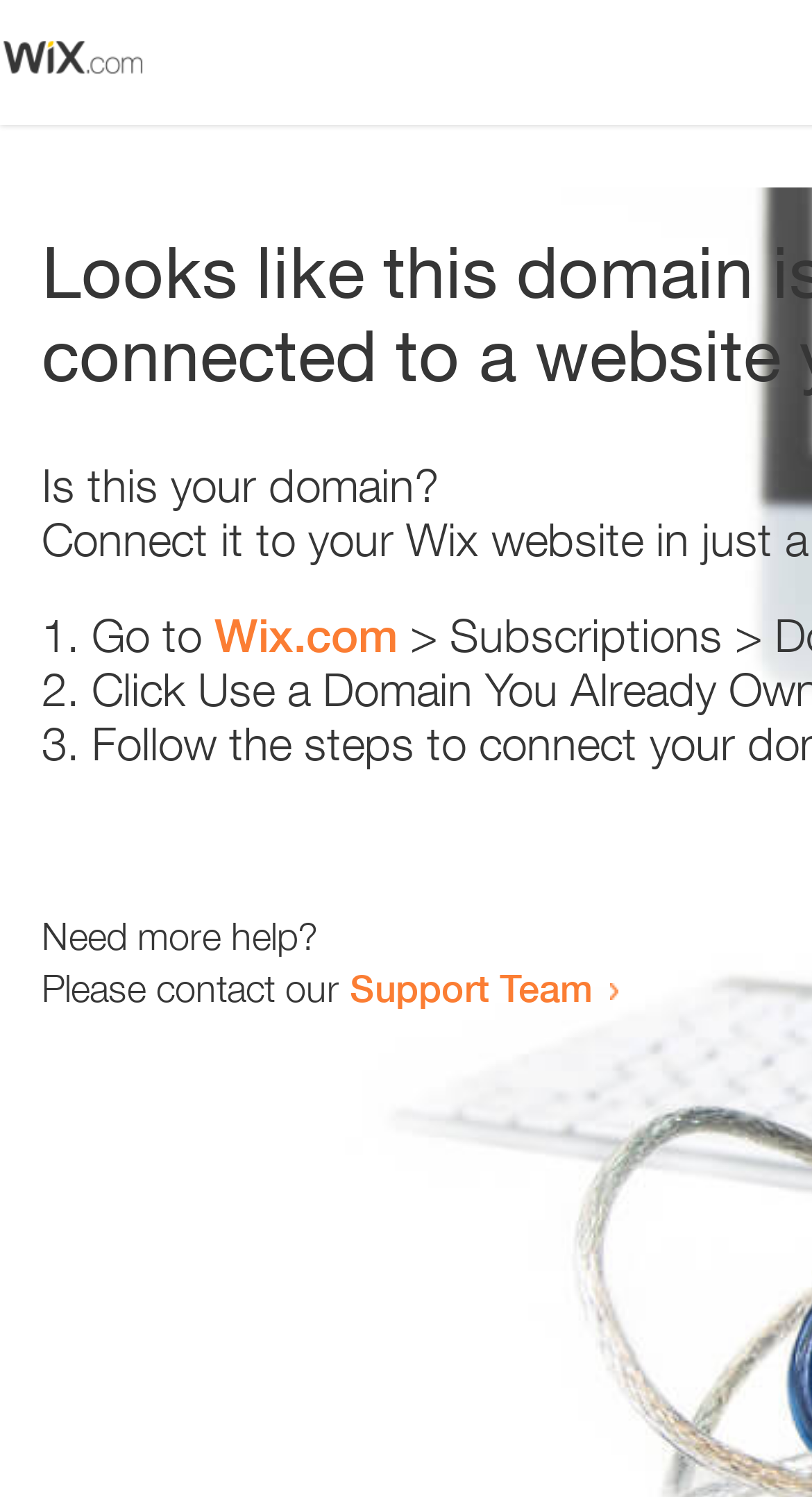Illustrate the webpage thoroughly, mentioning all important details.

The webpage appears to be an error page, with a small image at the top left corner. Below the image, there is a question "Is this your domain?" in a prominent position. 

To the right of the question, there is a numbered list with three items. The first item starts with "1." and suggests going to "Wix.com". The second item starts with "2." and the third item starts with "3.", but their contents are not specified. 

Further down the page, there is a message "Need more help?" followed by a sentence "Please contact our Support Team" with a link to the Support Team.